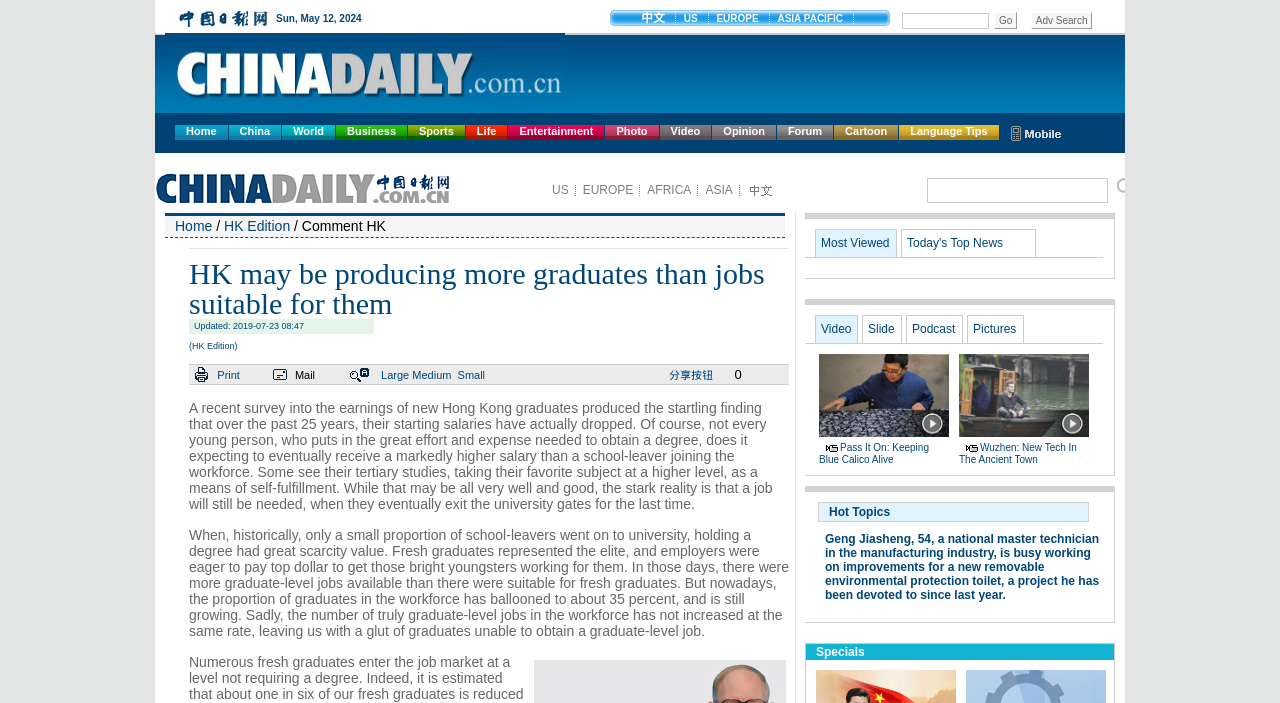Identify the coordinates of the bounding box for the element described below: "HK Edition". Return the coordinates as four float numbers between 0 and 1: [left, top, right, bottom].

[0.175, 0.31, 0.227, 0.333]